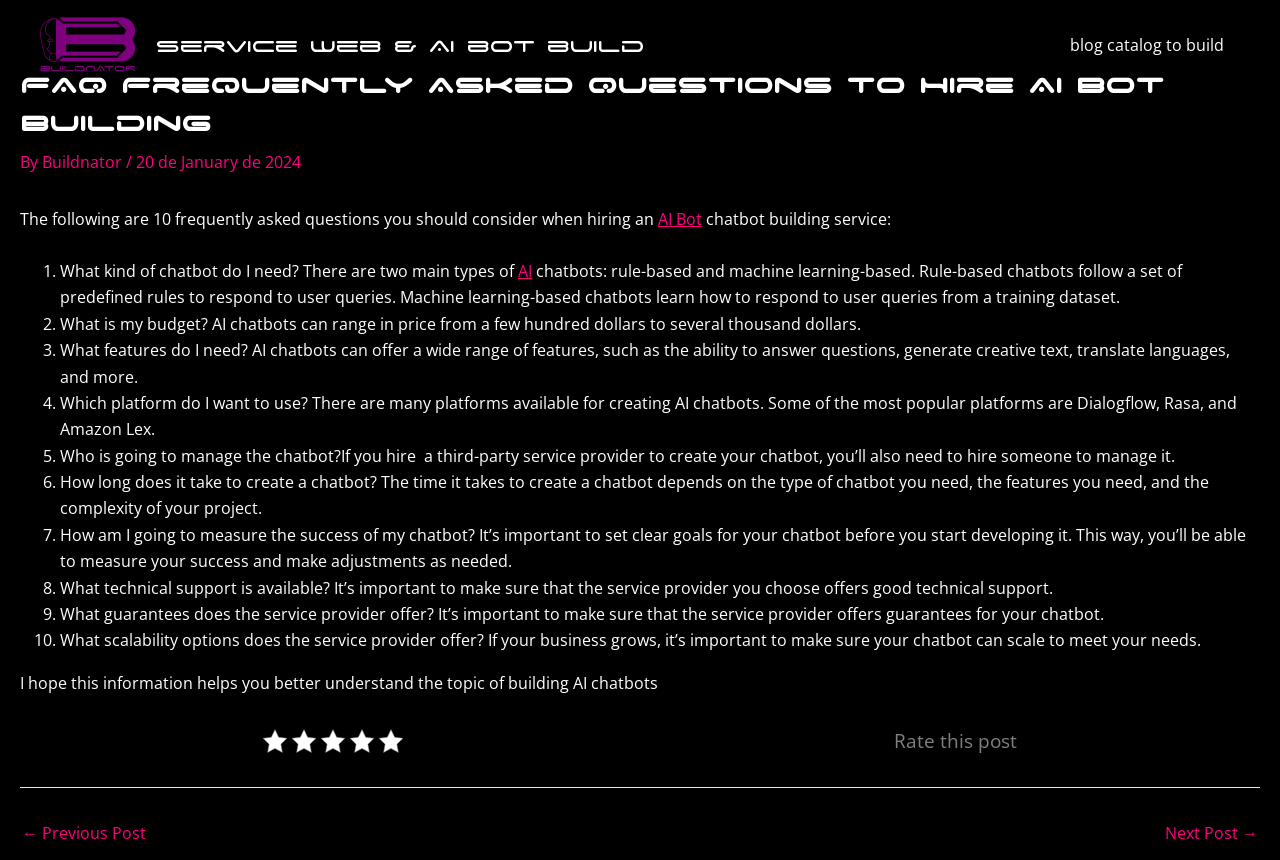Calculate the bounding box coordinates of the UI element given the description: "Buildnator".

[0.033, 0.131, 0.098, 0.156]